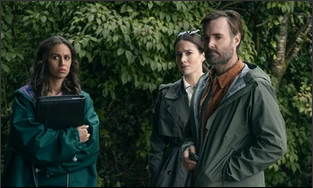Could you please study the image and provide a detailed answer to the question:
Are the characters in a natural setting?

The caption describes the scene as taking place in a lush, green outdoor setting, surrounded by dense foliage, which suggests that the characters are in a natural environment.